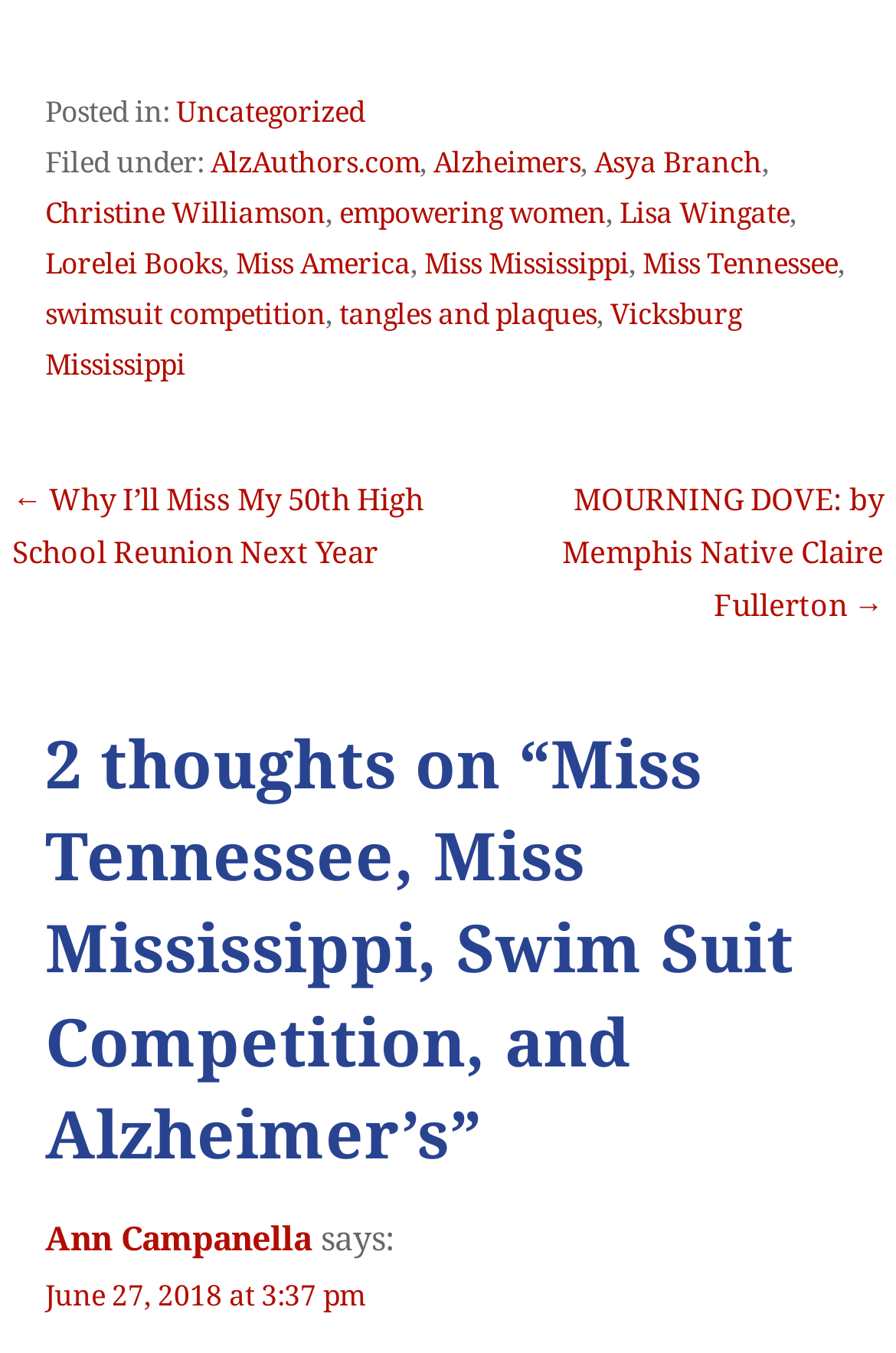Locate the bounding box coordinates of the area that needs to be clicked to fulfill the following instruction: "Go to the 'AlzAuthors.com' website". The coordinates should be in the format of four float numbers between 0 and 1, namely [left, top, right, bottom].

[0.235, 0.108, 0.469, 0.132]